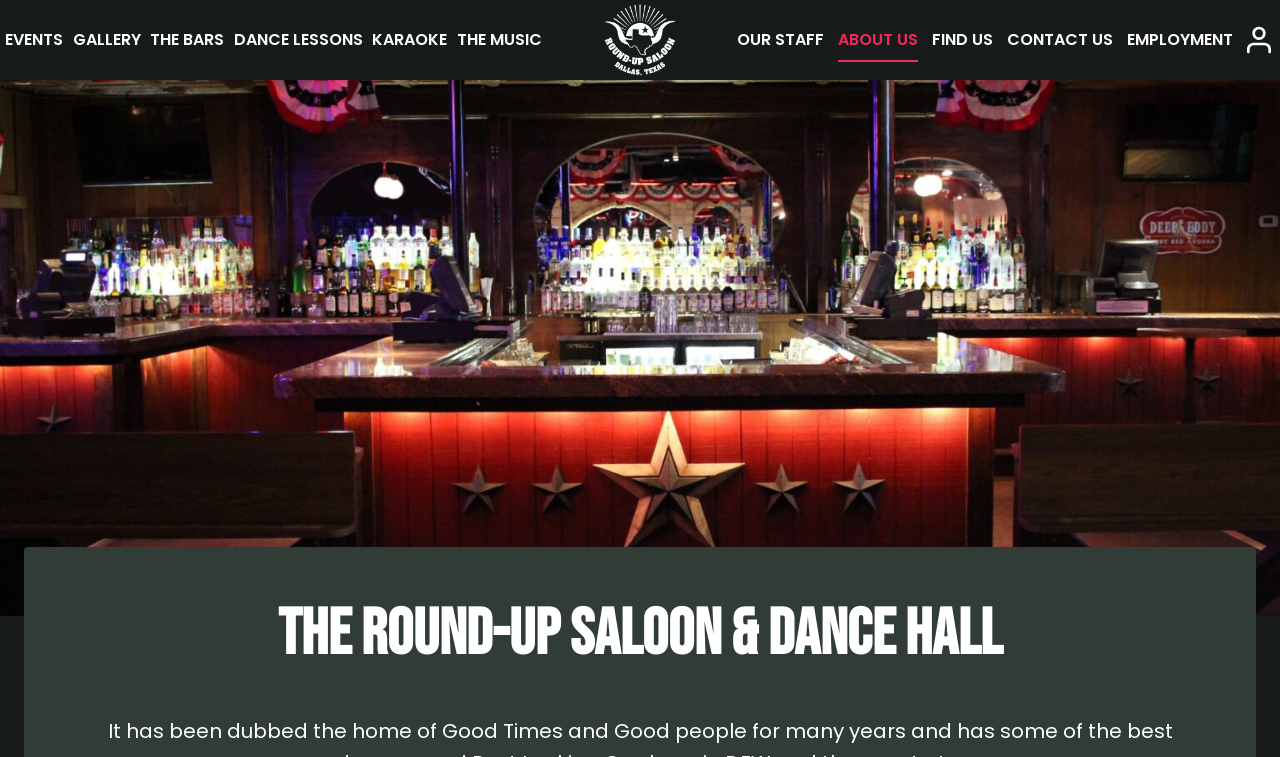How many links are in the 'Secondary Navigation' section?
Give a single word or phrase as your answer by examining the image.

6